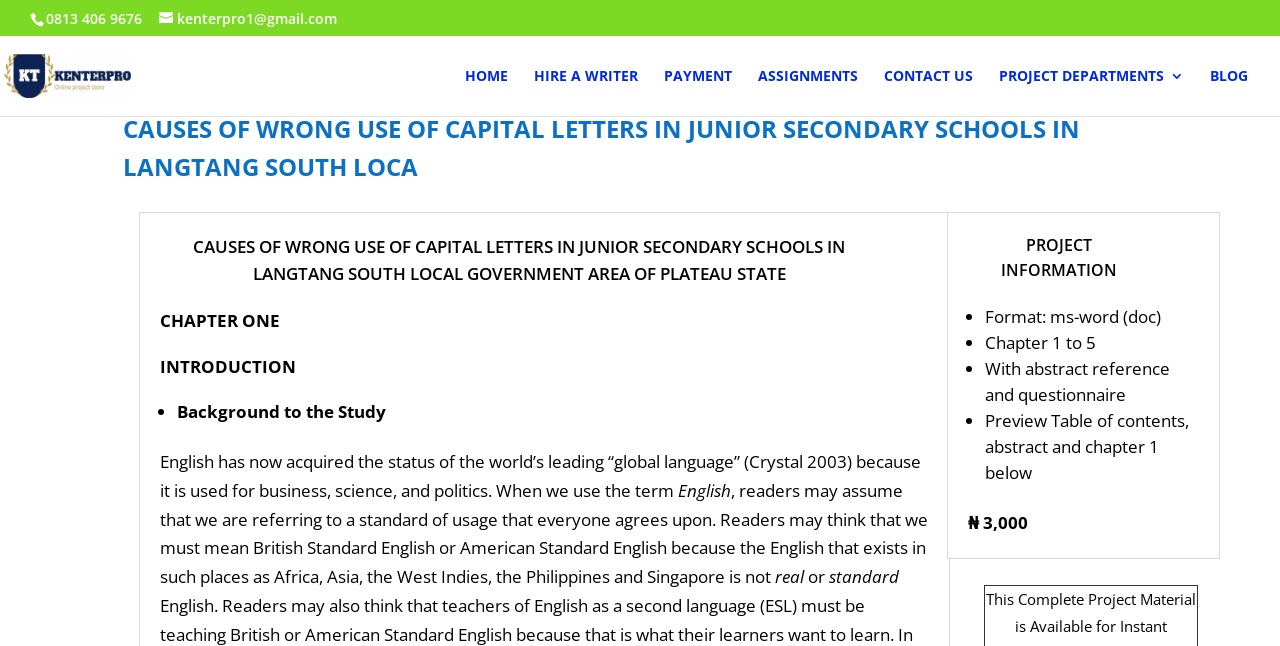Identify and provide the bounding box for the element described by: "CONTACT US".

[0.691, 0.107, 0.76, 0.18]